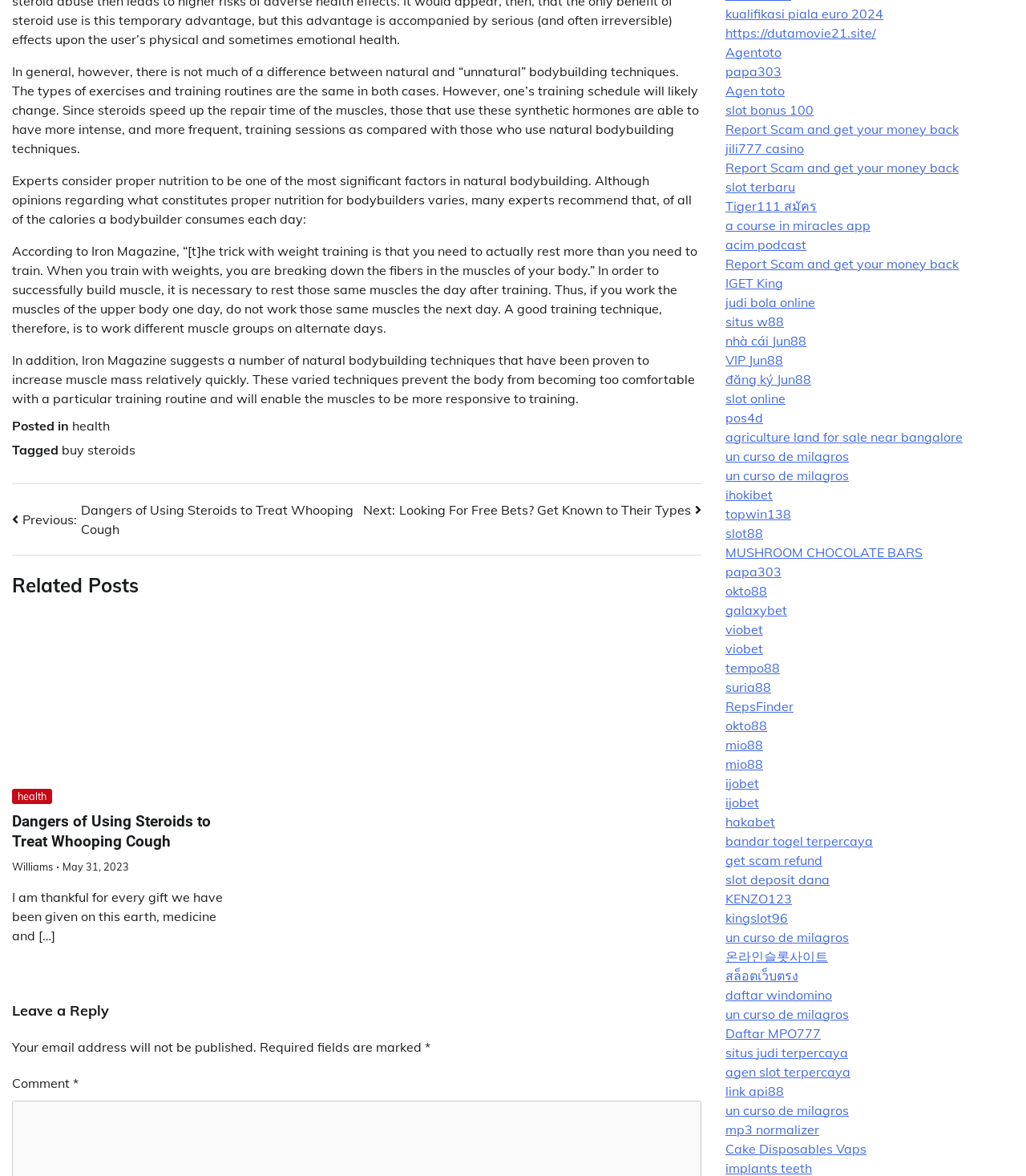Can you look at the image and give a comprehensive answer to the question:
What is the topic of the article?

The topic of the article can be determined by reading the content of the article, which discusses the differences between natural and unnatural bodybuilding techniques, and provides tips for natural bodybuilding.